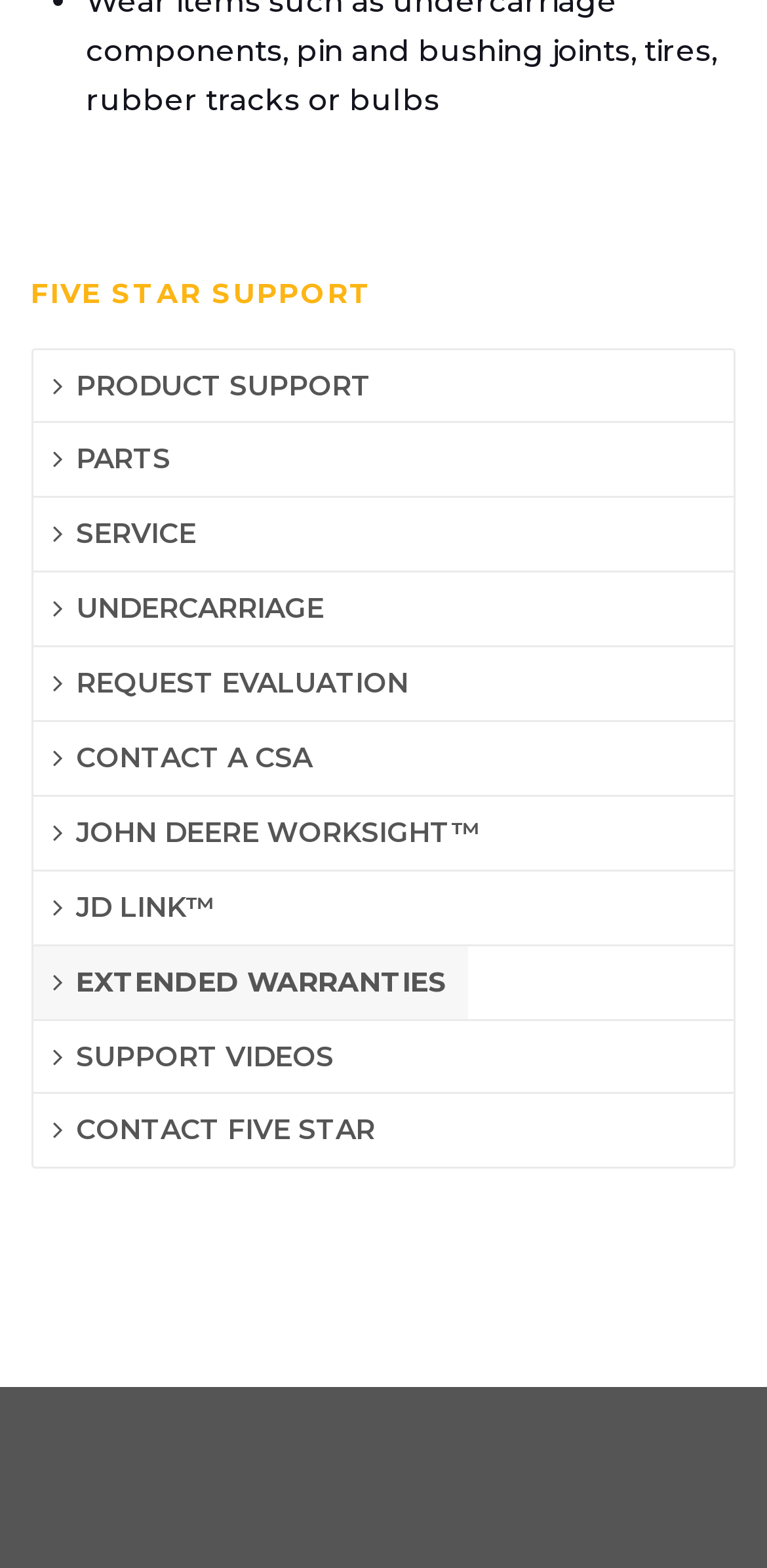Pinpoint the bounding box coordinates of the element that must be clicked to accomplish the following instruction: "Learn about JD LINK™". The coordinates should be in the format of four float numbers between 0 and 1, i.e., [left, top, right, bottom].

[0.043, 0.556, 0.307, 0.602]